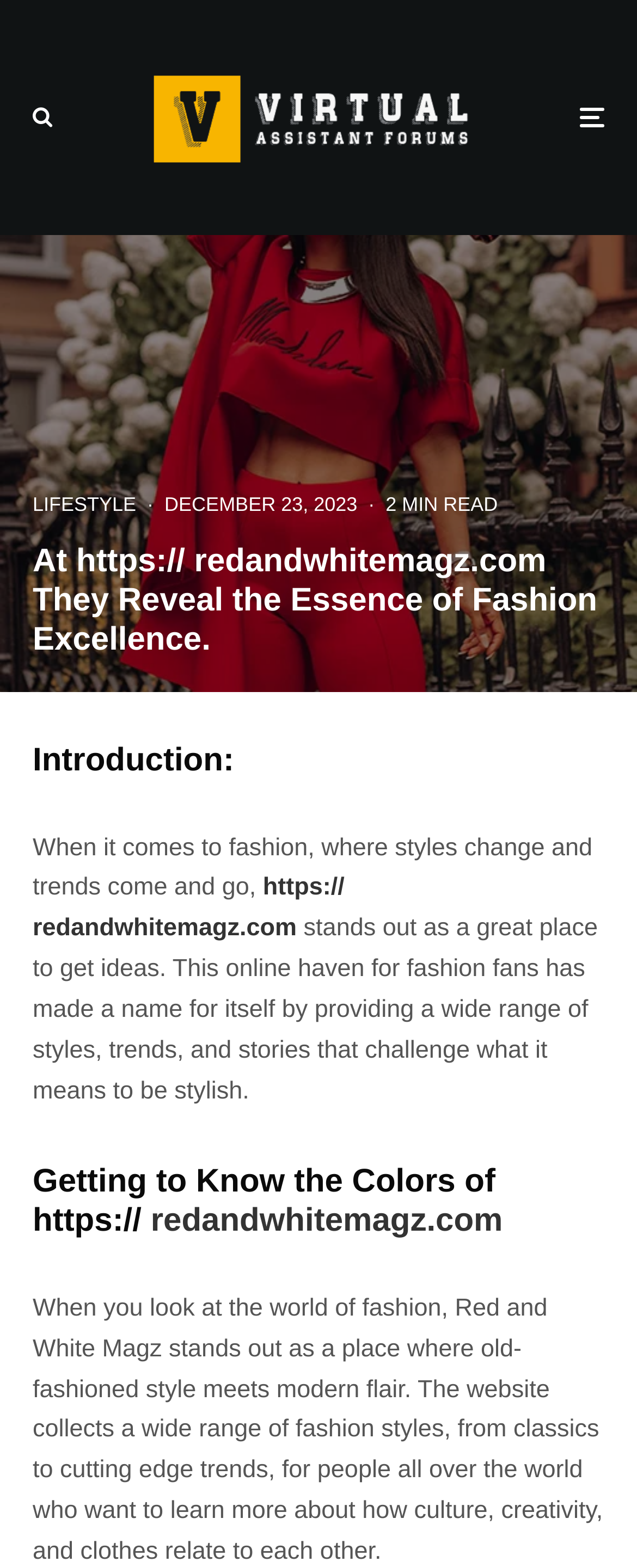Extract the primary heading text from the webpage.

At https:// redandwhitemagz.com They Reveal the Essence of Fashion Excellence.